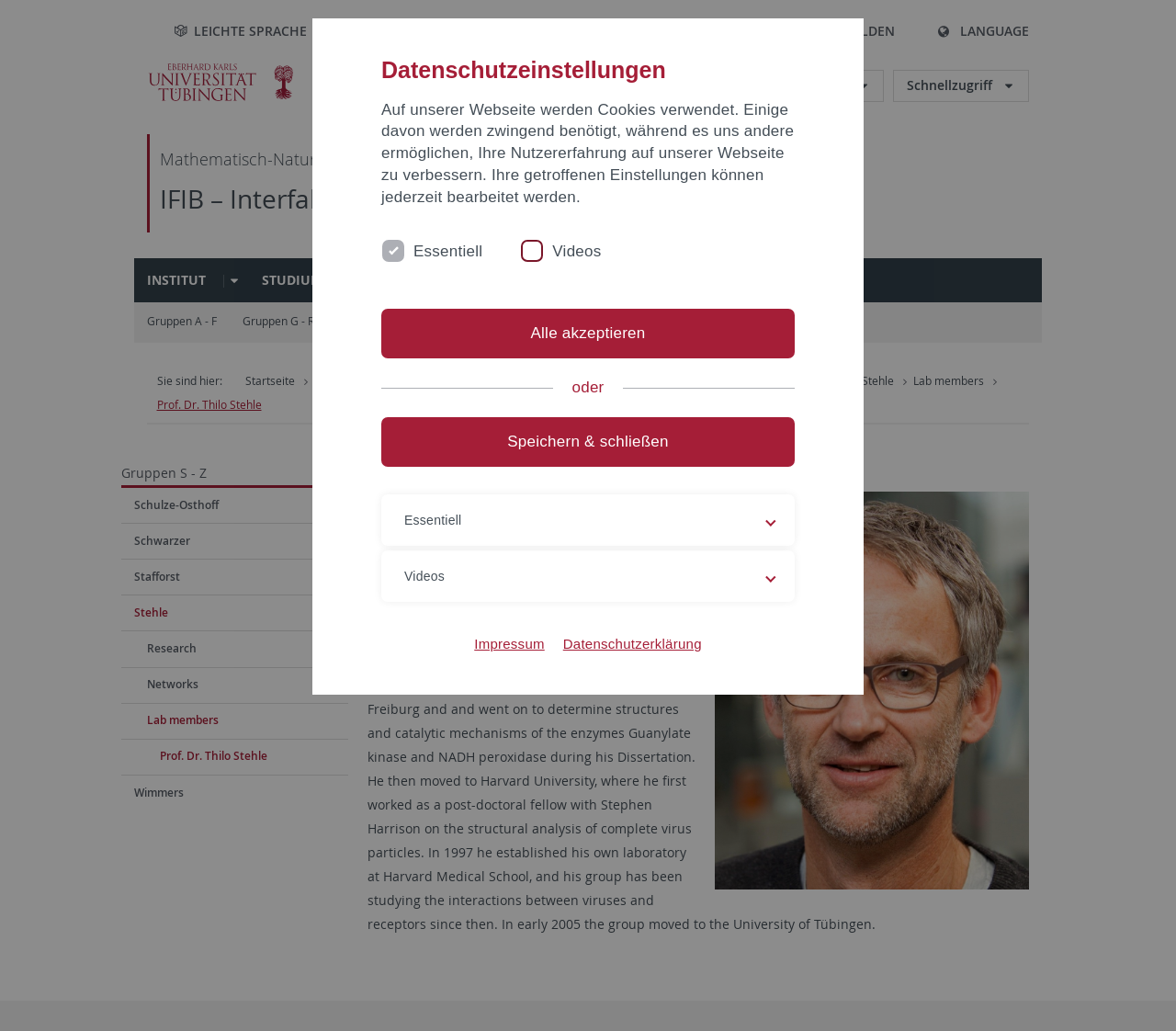Identify the bounding box coordinates necessary to click and complete the given instruction: "Click the logo of the University of Tübingen".

[0.125, 0.061, 0.255, 0.099]